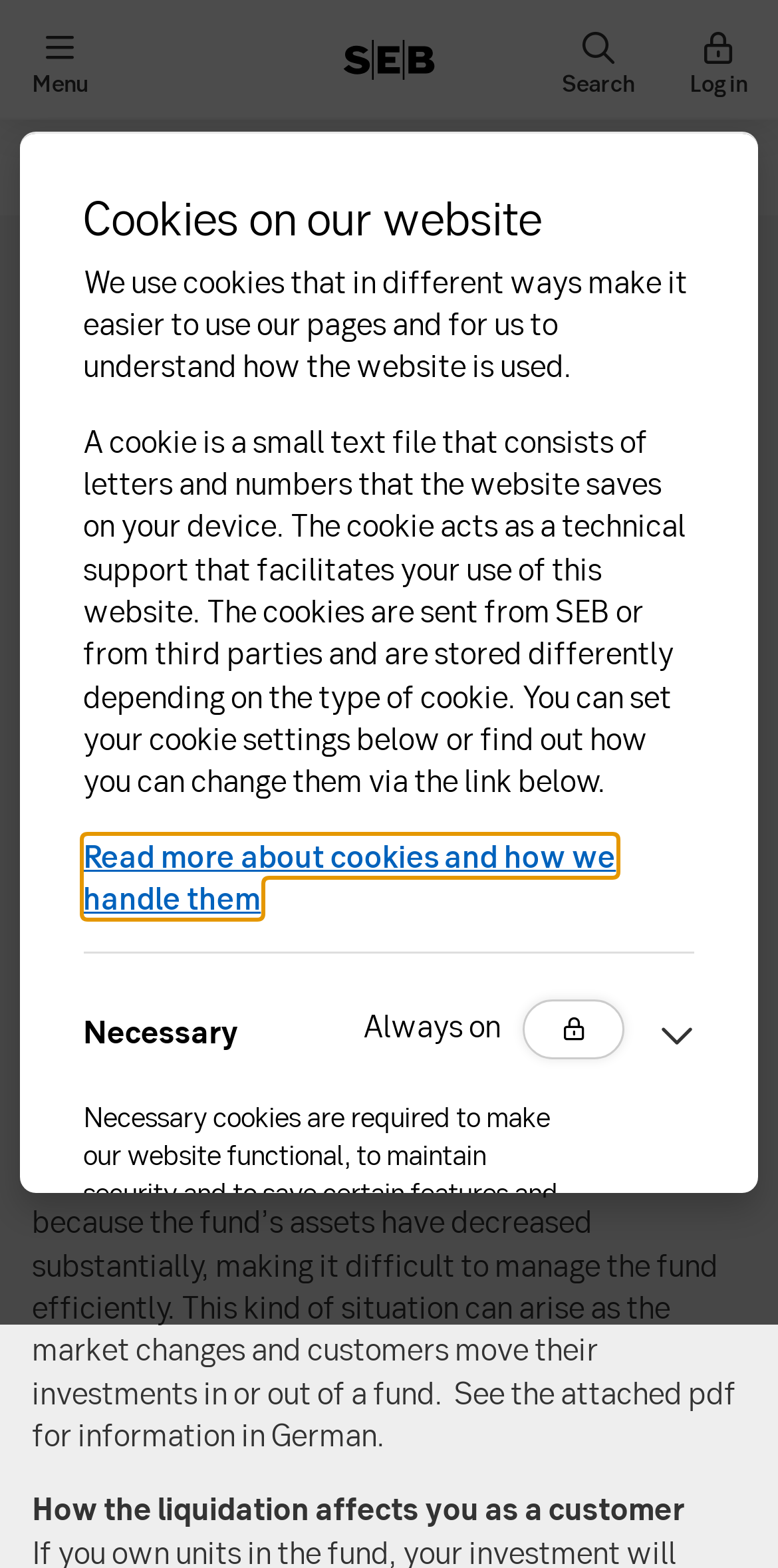Identify the bounding box coordinates for the element you need to click to achieve the following task: "Read more about cookies and how we handle them". Provide the bounding box coordinates as four float numbers between 0 and 1, in the form [left, top, right, bottom].

[0.107, 0.533, 0.792, 0.585]